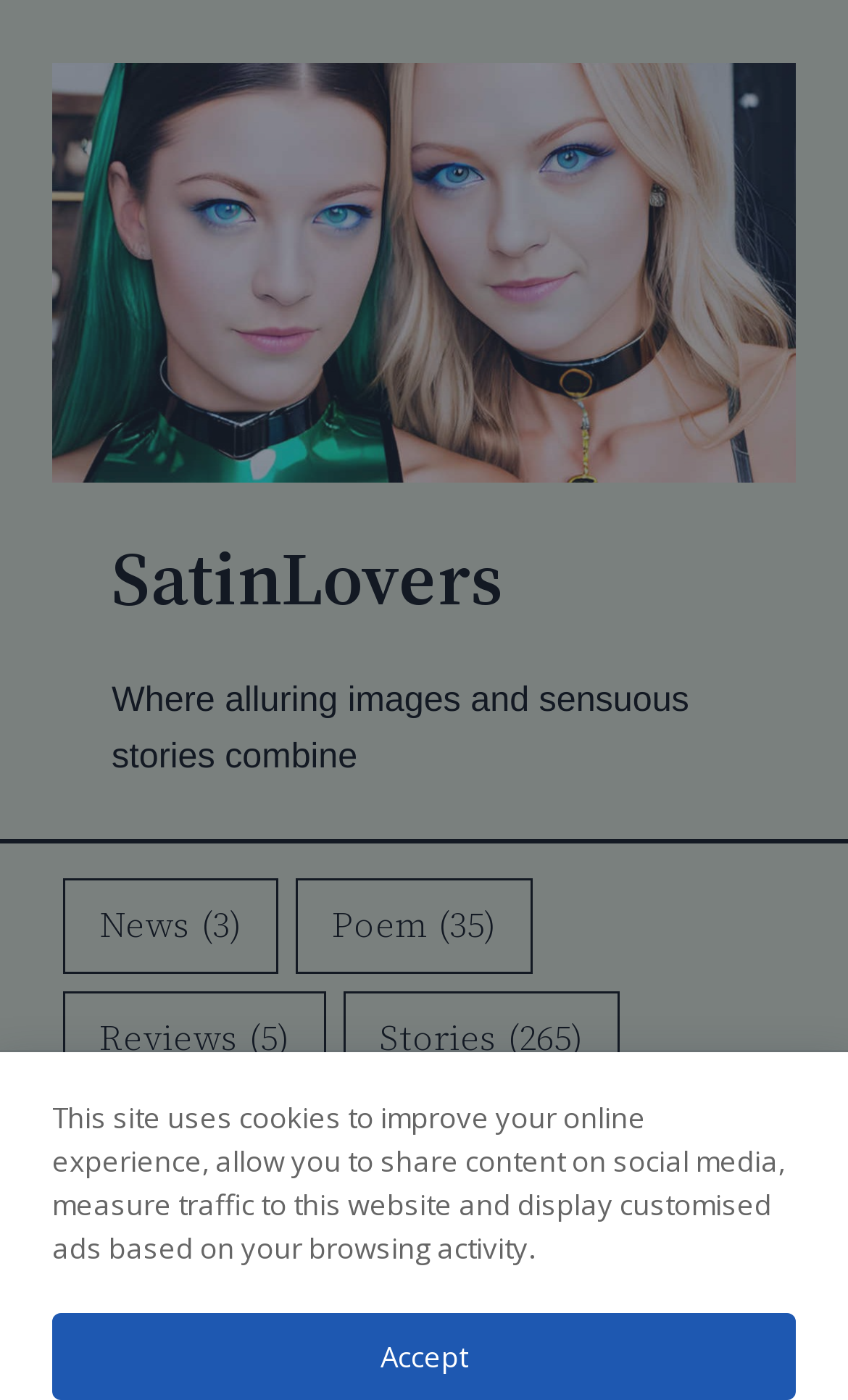Describe in detail what you see on the webpage.

The webpage is titled "The Glossy Renaissance: A Satin Transformation" and appears to be a portal for a community focused on satin lovers. At the top, there is a heading "SatinLovers" followed by a static text "Where alluring images and sensuous stories combine". 

To the left of the heading, there is a figure containing a link to the SatinLovers logo image, which depicts two female satin lovers. 

Below the heading and the logo, there is a horizontal separator line. 

Underneath the separator, there are four links to different sections of the website: "news" with 3 items, "poem" with 35 items, "reviews" with 5 items, and "stories" with 265 items. Each link has a corresponding text label and a count of items in parentheses. These links are arranged horizontally, with "news" and "reviews" on the left, and "poem" and "stories" on the right.

Further down, there is another link to "tutorials" with 10 items, located below the "news" and "reviews" links.

Another horizontal separator line is placed below the links.

At the bottom of the page, there is a static text describing the website's use of cookies, followed by an "Accept" button.